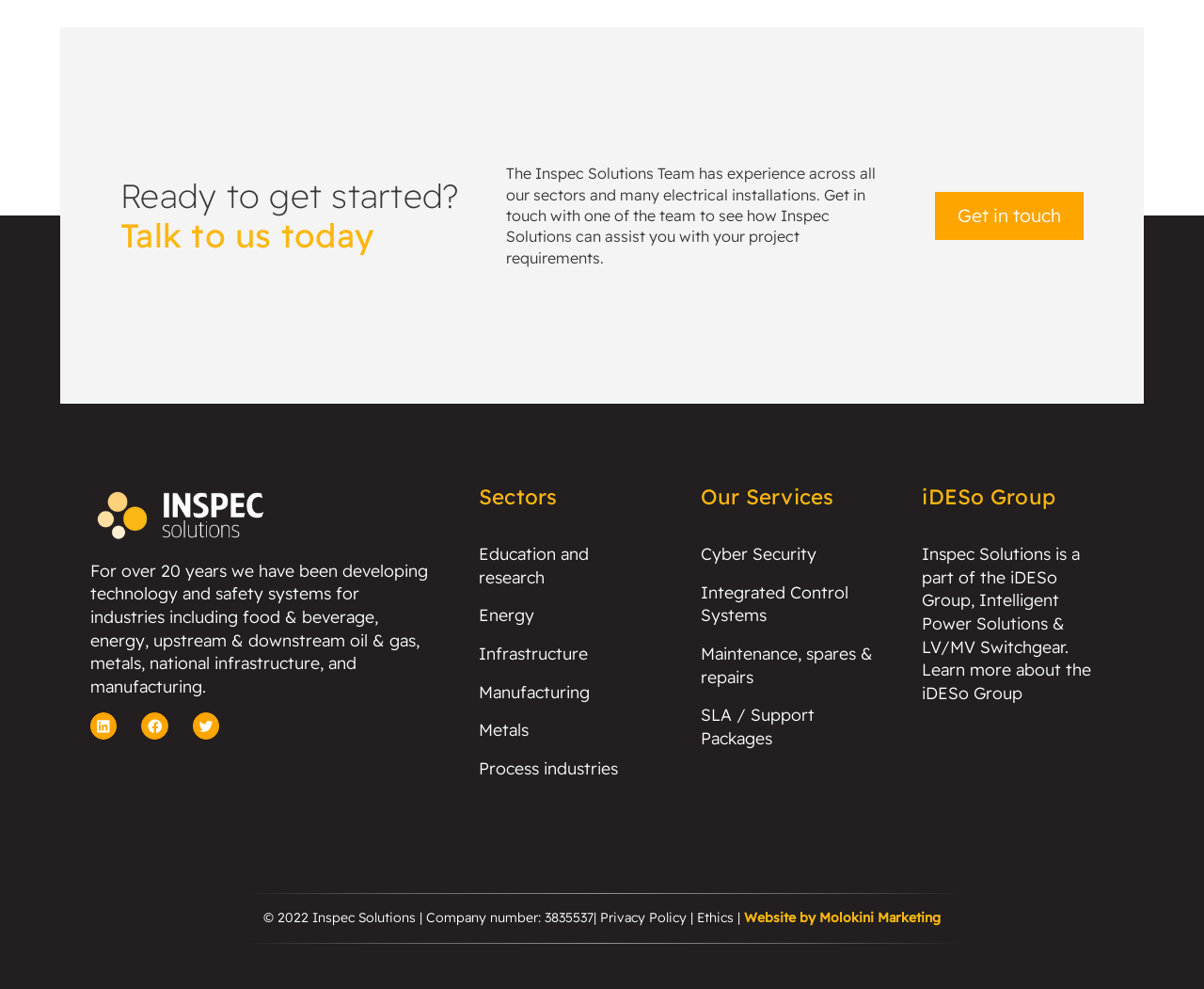Please identify the bounding box coordinates of the area I need to click to accomplish the following instruction: "Get in touch with the team".

[0.777, 0.194, 0.9, 0.243]